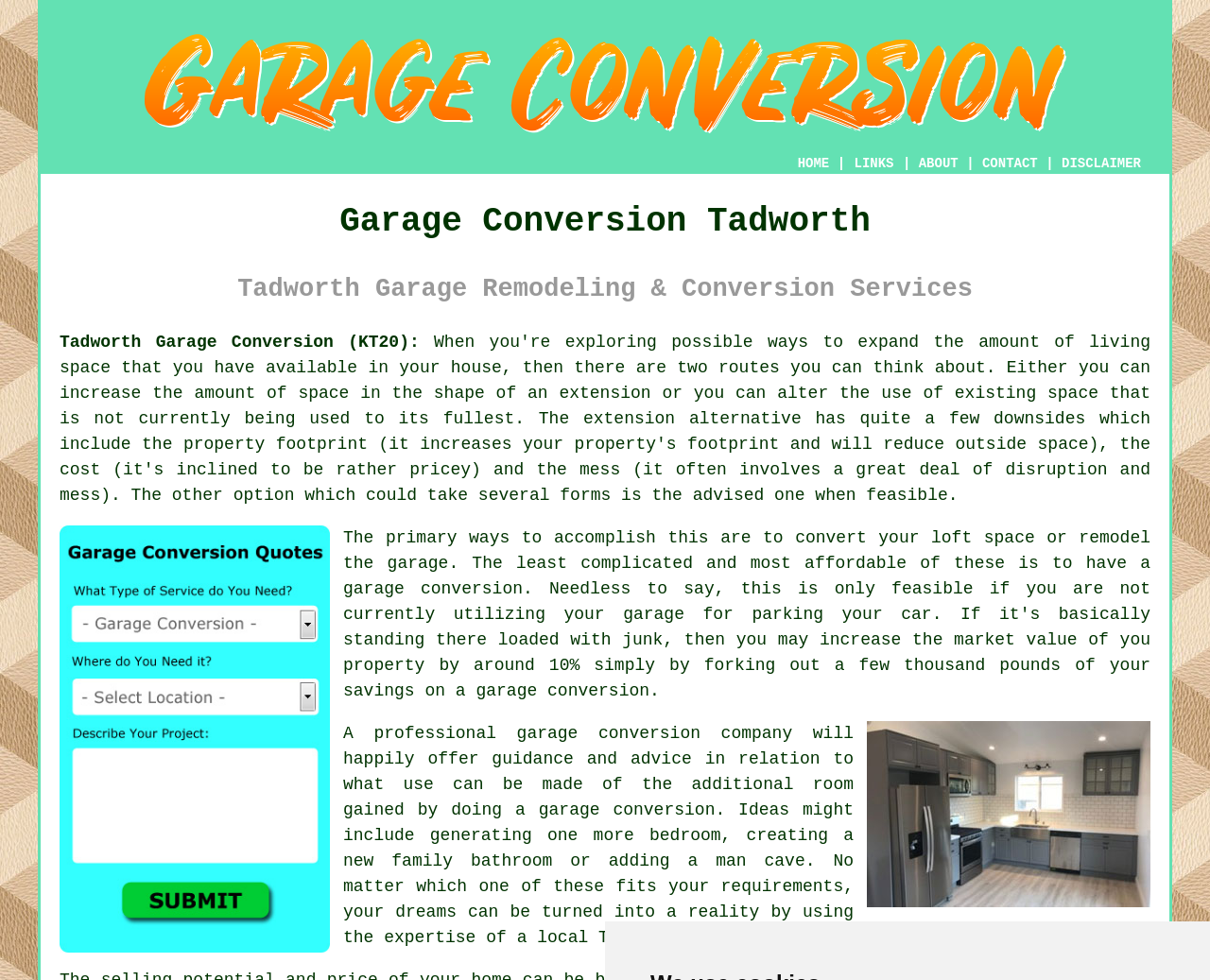Reply to the question with a brief word or phrase: What is one possible use of the additional room gained by doing a garage conversion?

Bedroom